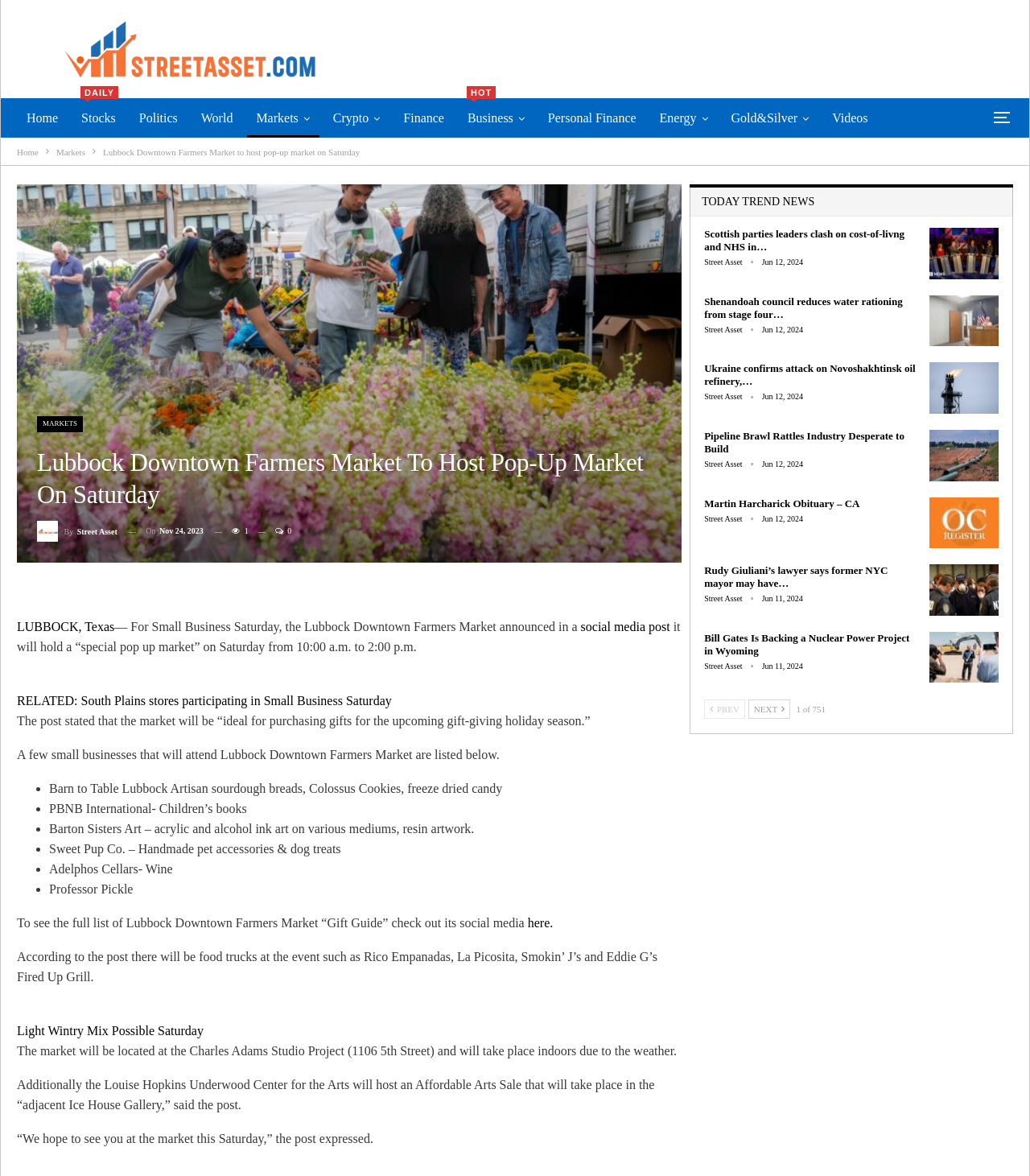Based on the element description: "Light Wintry Mix Possible Saturday", identify the UI element and provide its bounding box coordinates. Use four float numbers between 0 and 1, [left, top, right, bottom].

[0.016, 0.854, 0.198, 0.882]